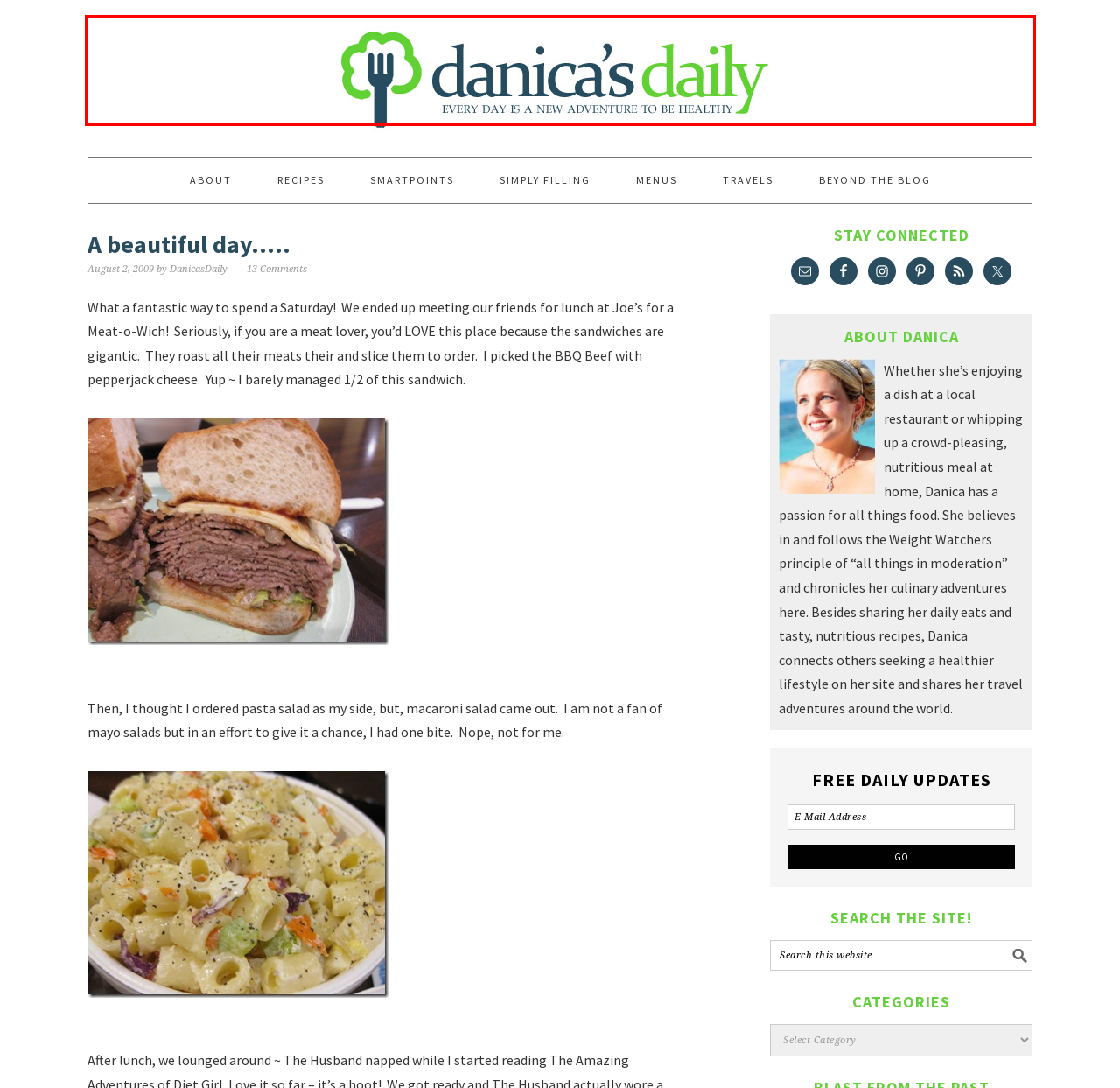Look at the given screenshot of a webpage with a red rectangle bounding box around a UI element. Pick the description that best matches the new webpage after clicking the element highlighted. The descriptions are:
A. Weekly Menus
B. Travels
C. Recipes
D. About
E. Danica's Daily – Every day is a new adventure to be healthy
F. Simply Filling
G. Beyond The Blog
H. DanicasDaily

E